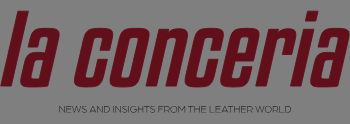Provide a thorough description of the image, including all visible elements.

This image features the logo of "La Conceria," accompanied by the tagline "News and Insights from the Leather World." The design emphasizes the importance of the leather industry, offering a blend of modern sophistication and industry relevance. The use of bold font highlights the brand's commitment to delivering crucial updates and expertise in the leather sector, making it a vital resource for professionals and enthusiasts alike. The logo's color scheme and layout contribute to a professional appearance, setting the tone for authoritative content in the leather industry.